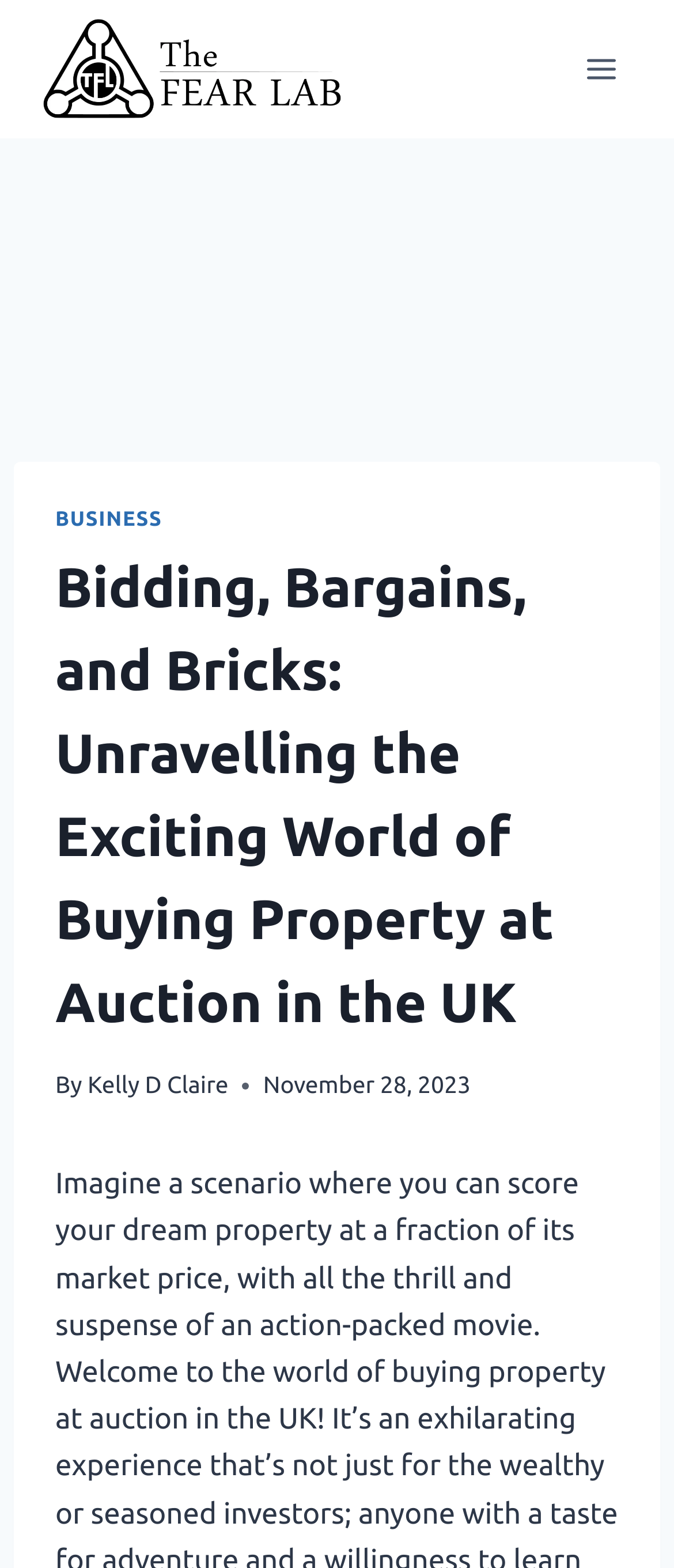Answer succinctly with a single word or phrase:
What is the main topic of the article?

Buying property at auction in the UK